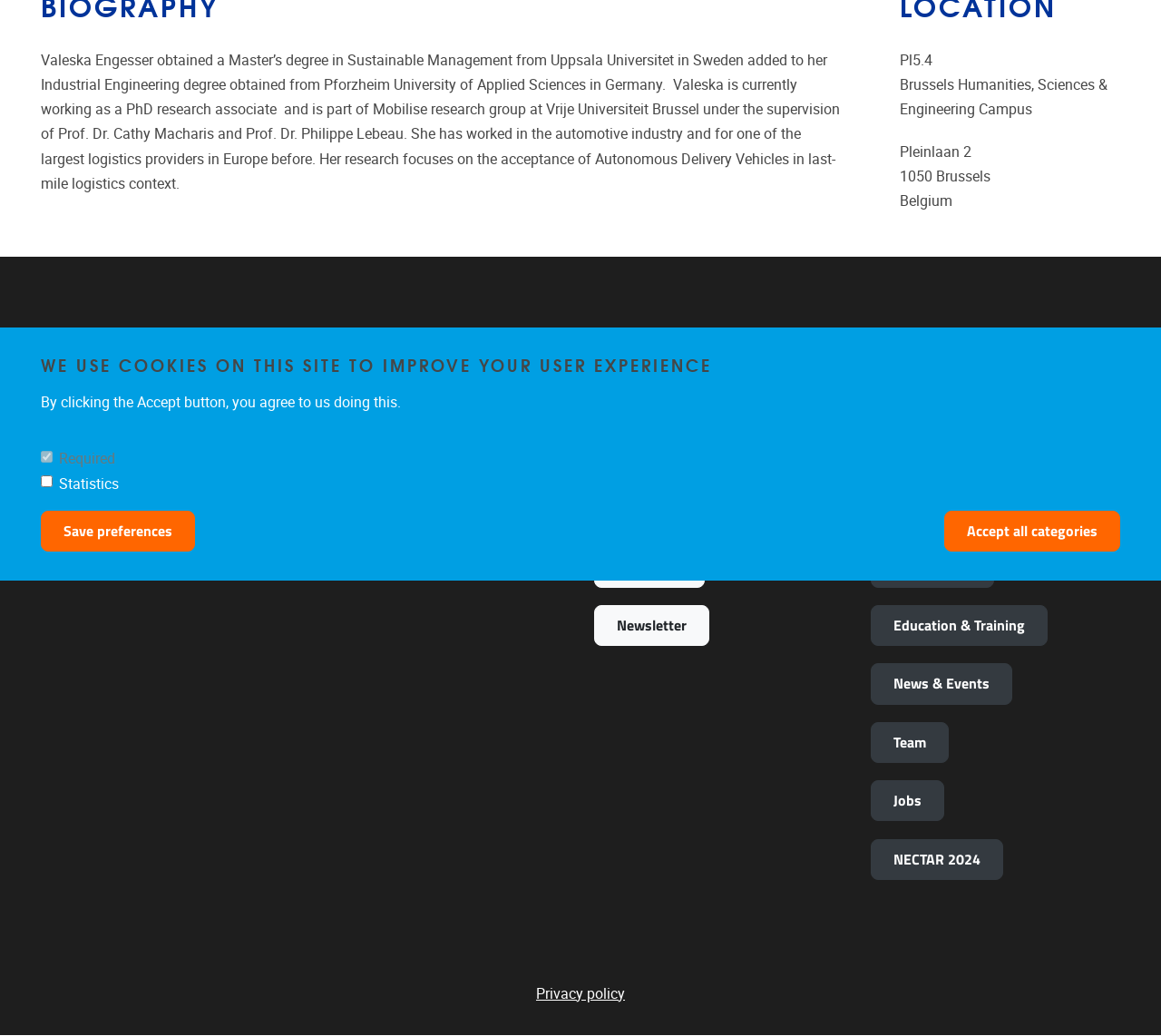Find the coordinates for the bounding box of the element with this description: "Disclosure".

None